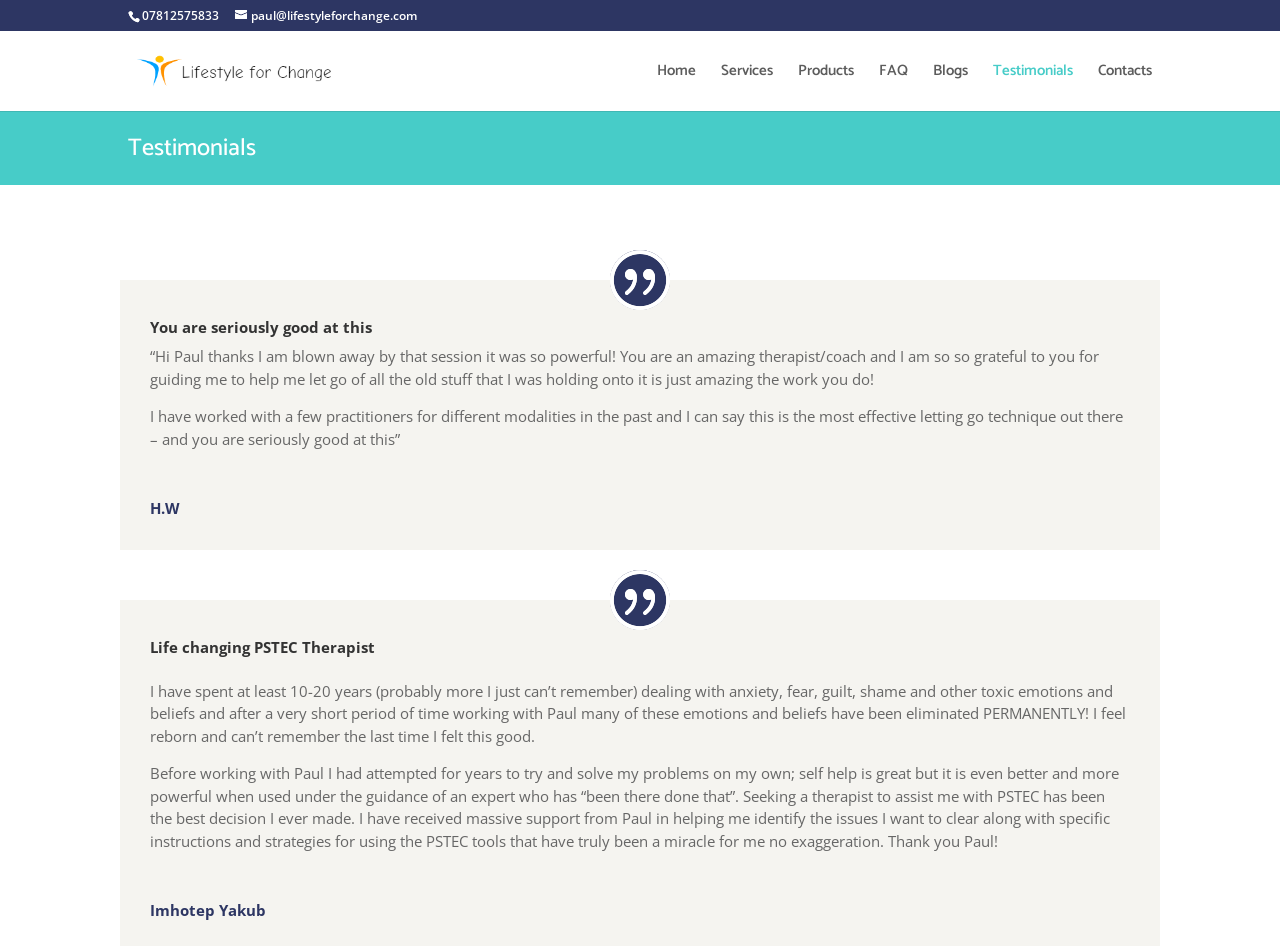Provide a short, one-word or phrase answer to the question below:
What is the name of the therapist?

Paul